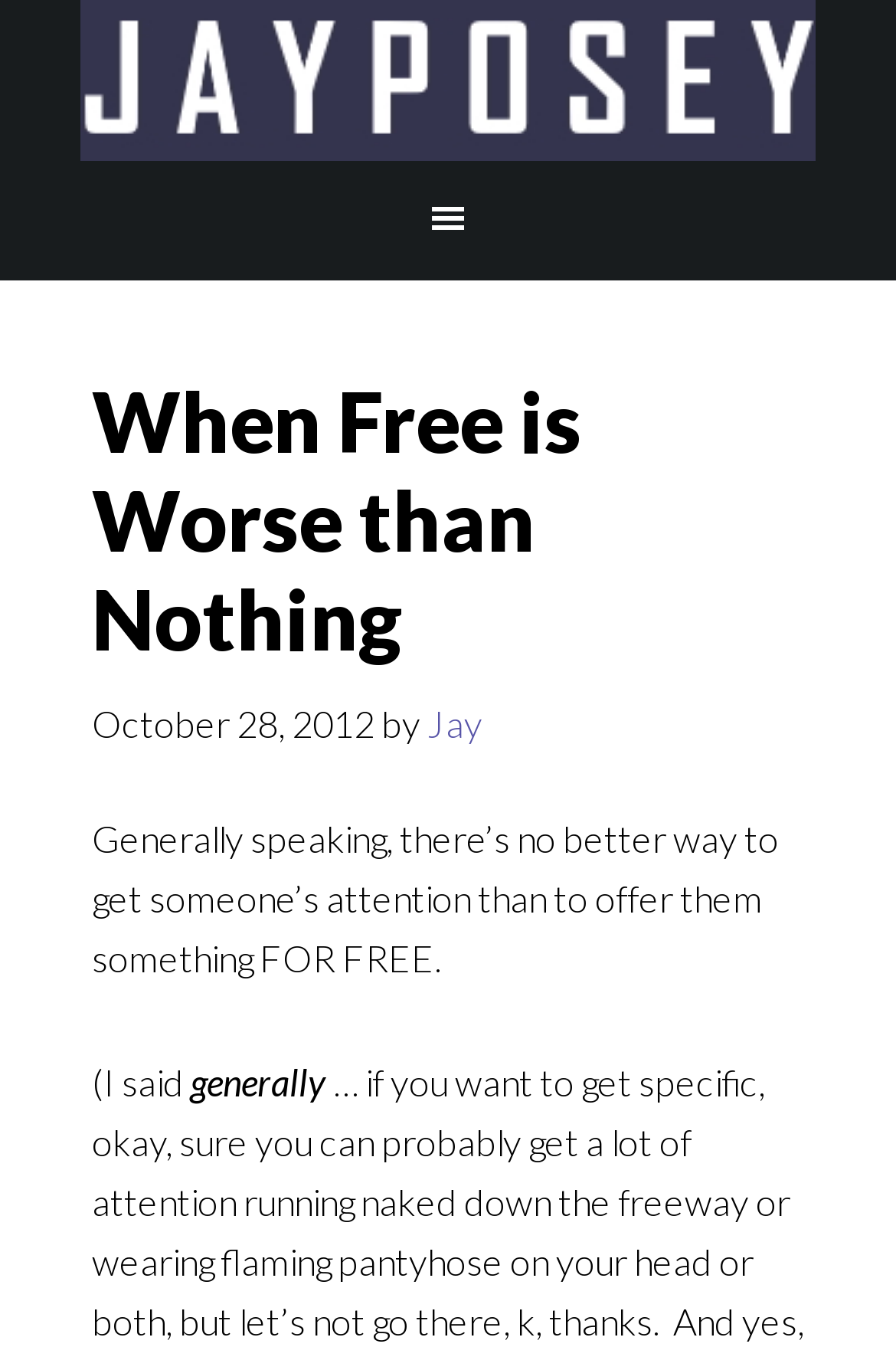What is the main idea of the first paragraph?
Kindly give a detailed and elaborate answer to the question.

The main idea of the first paragraph is that offering something for free is a effective way to get someone's attention, as stated in the sentence 'Generally speaking, there’s no better way to get someone’s attention than to offer them something FOR FREE.'